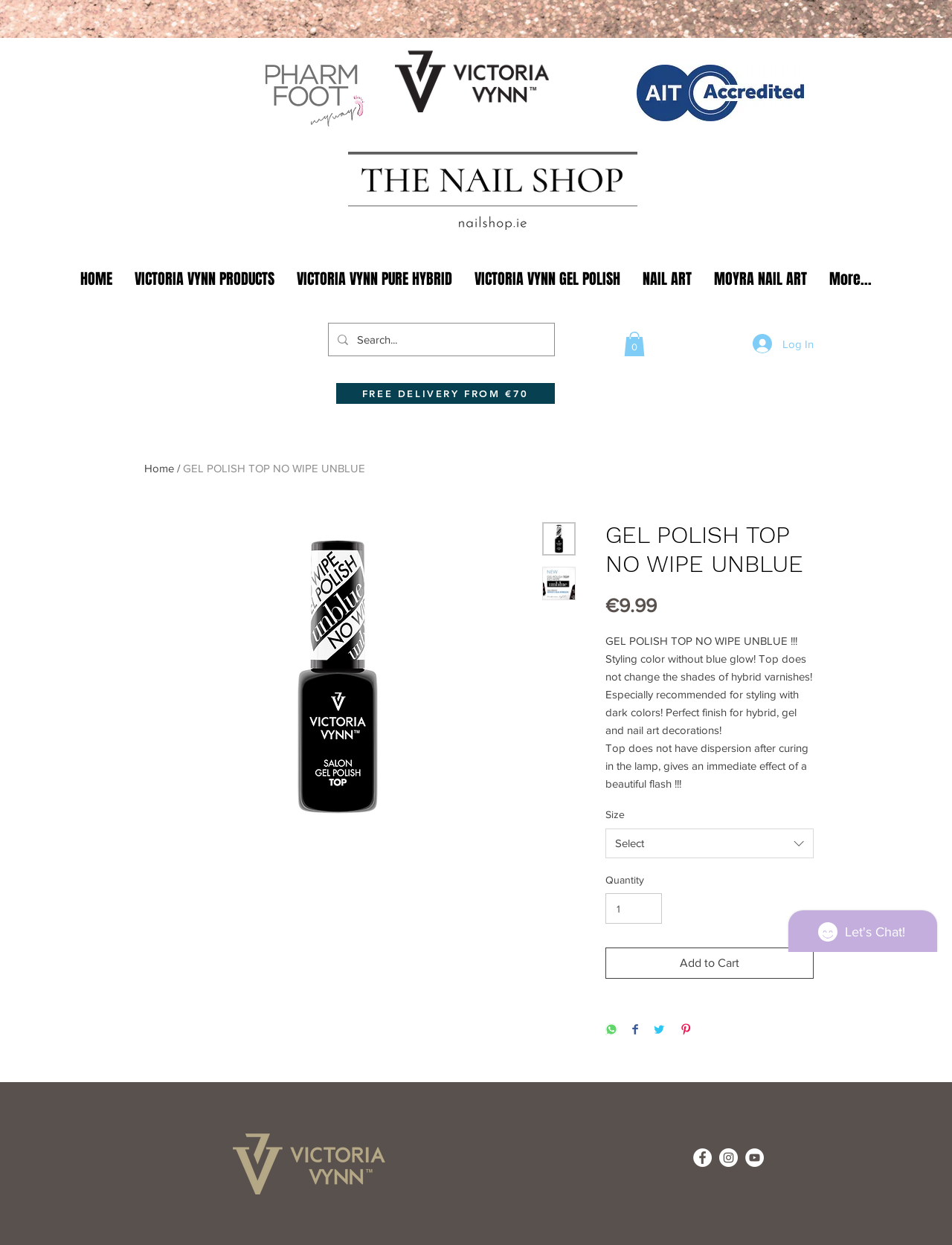Detail the various sections and features present on the webpage.

This webpage is an e-commerce product page for a nail polish product called "GEL POLISH TOP NO WIPE UNBLUE". At the top of the page, there is a navigation menu with links to different sections of the website, including "HOME", "VICTORIA VYNN PRODUCTS", and "NAIL ART". Below the navigation menu, there is a search bar and a cart button with a count of 0 items.

On the left side of the page, there is a column with several images, including a logo, a pharmacy logo, and a few social media icons. On the right side of the page, there is a main content area with a product image, product description, and product details.

The product image is displayed prominently at the top of the content area, with a few thumbnail images below it. The product description is a lengthy text that describes the features and benefits of the product, including its ability to provide a perfect finish for hybrid, gel, and nail art decorations.

Below the product description, there are several buttons and form fields, including a "Add to Cart" button, a "Share on WhatsApp" button, and a quantity selector. There are also buttons to share the product on Facebook, Twitter, and Pinterest.

At the bottom of the page, there is a social media bar with links to the website's Facebook, Instagram, and YouTube pages. There is also a Wix Chat iframe that allows customers to chat with the website's support team.